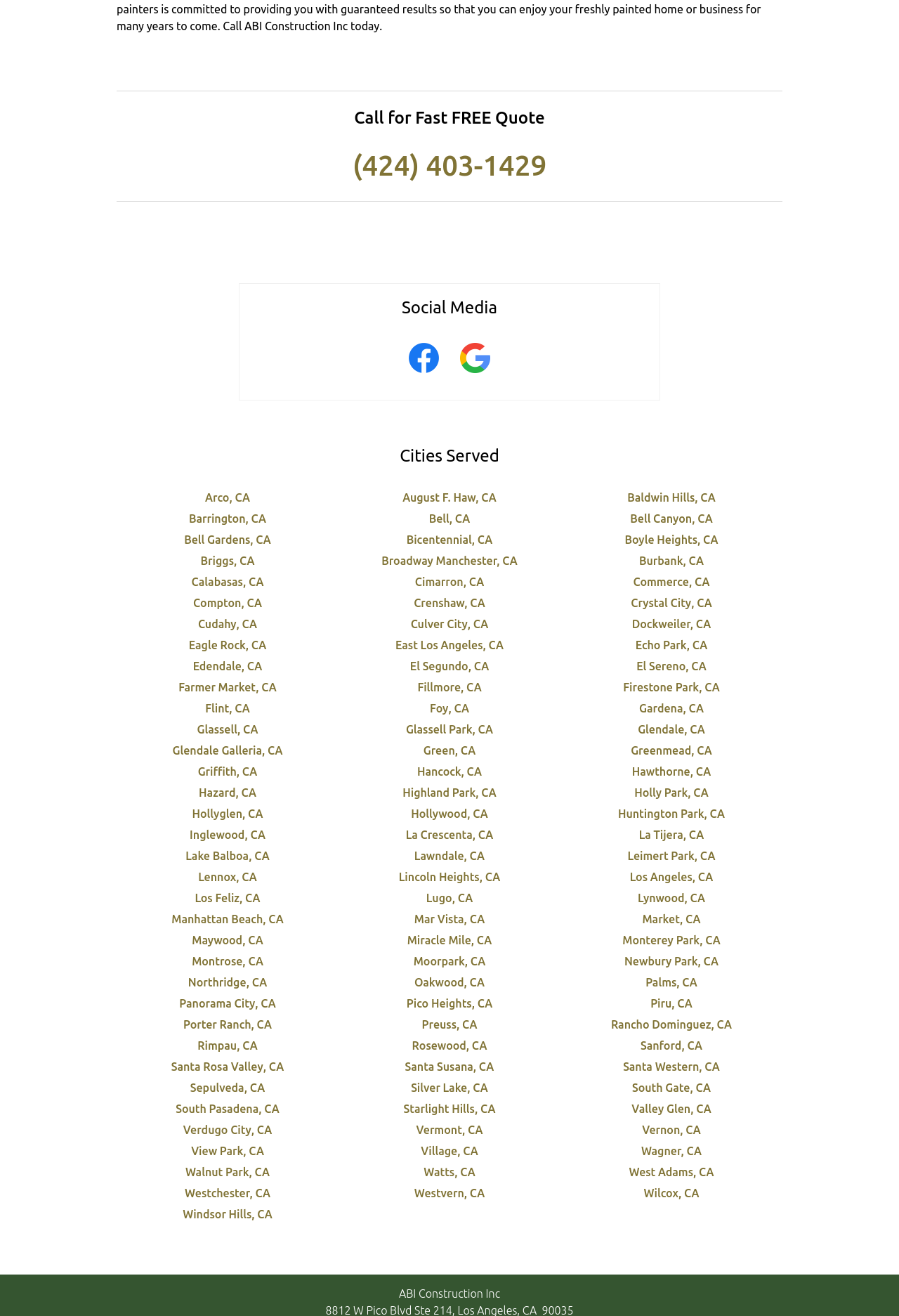Predict the bounding box coordinates of the UI element that matches this description: "Buy now with ShopPayBuy with". The coordinates should be in the format [left, top, right, bottom] with each value between 0 and 1.

None